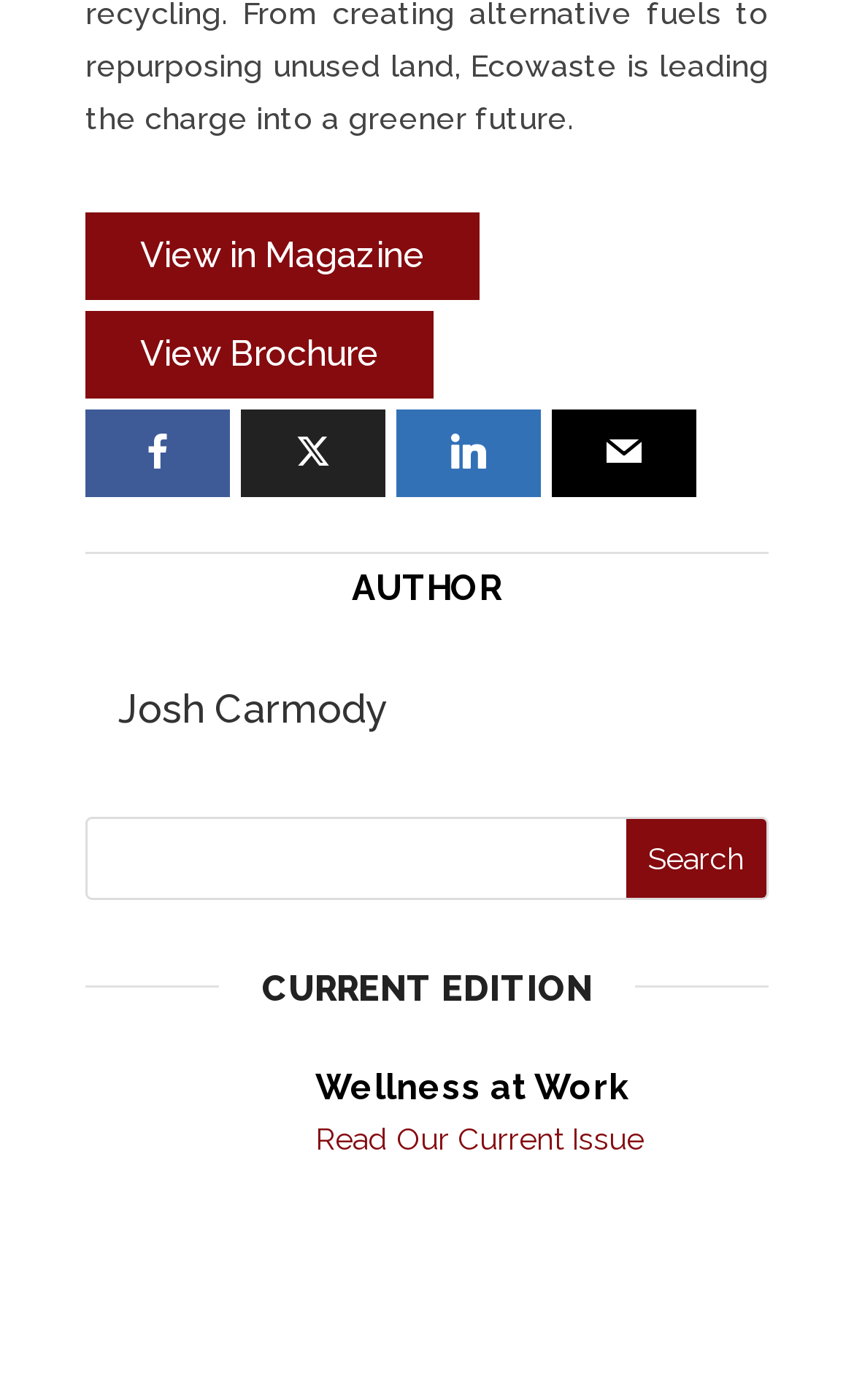Kindly provide the bounding box coordinates of the section you need to click on to fulfill the given instruction: "View in Magazine".

[0.1, 0.151, 0.562, 0.214]